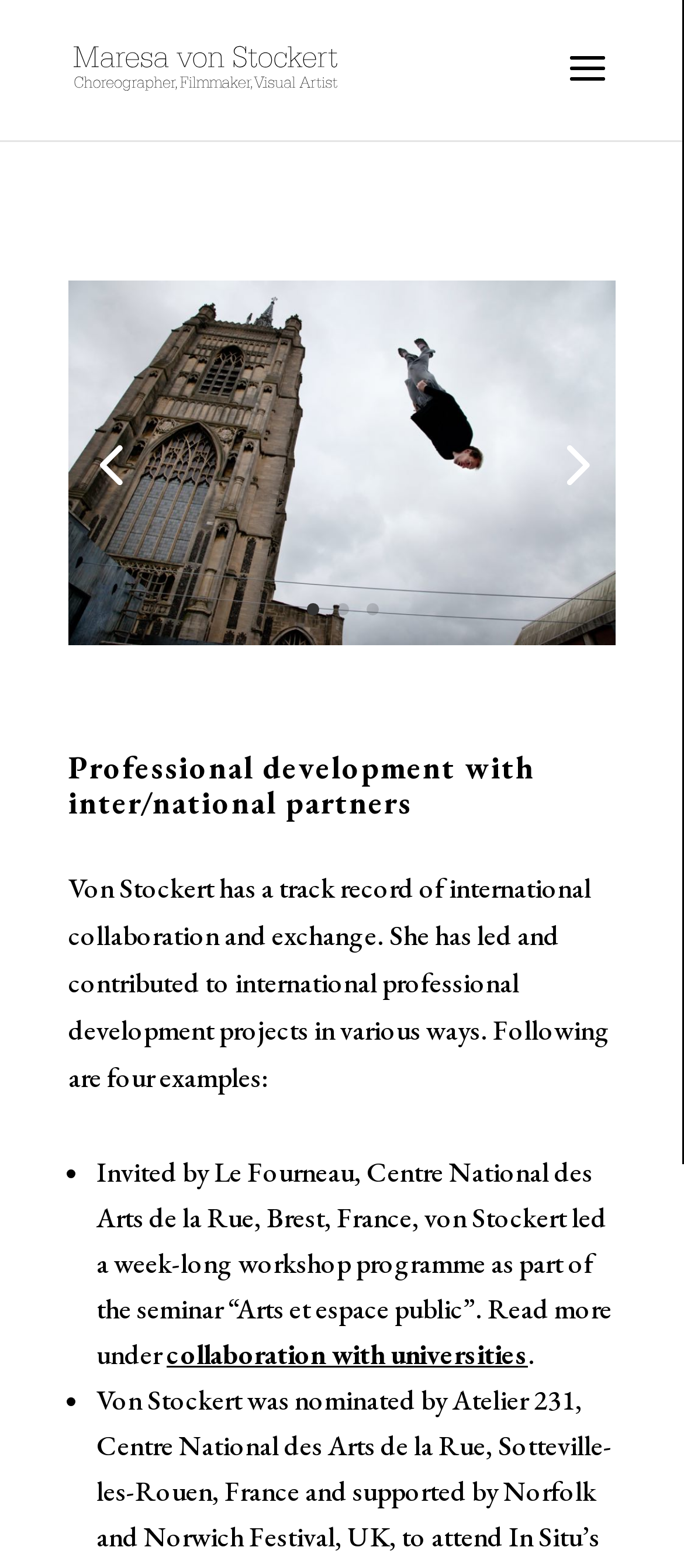How many links are on this webpage?
Please use the image to provide a one-word or short phrase answer.

7